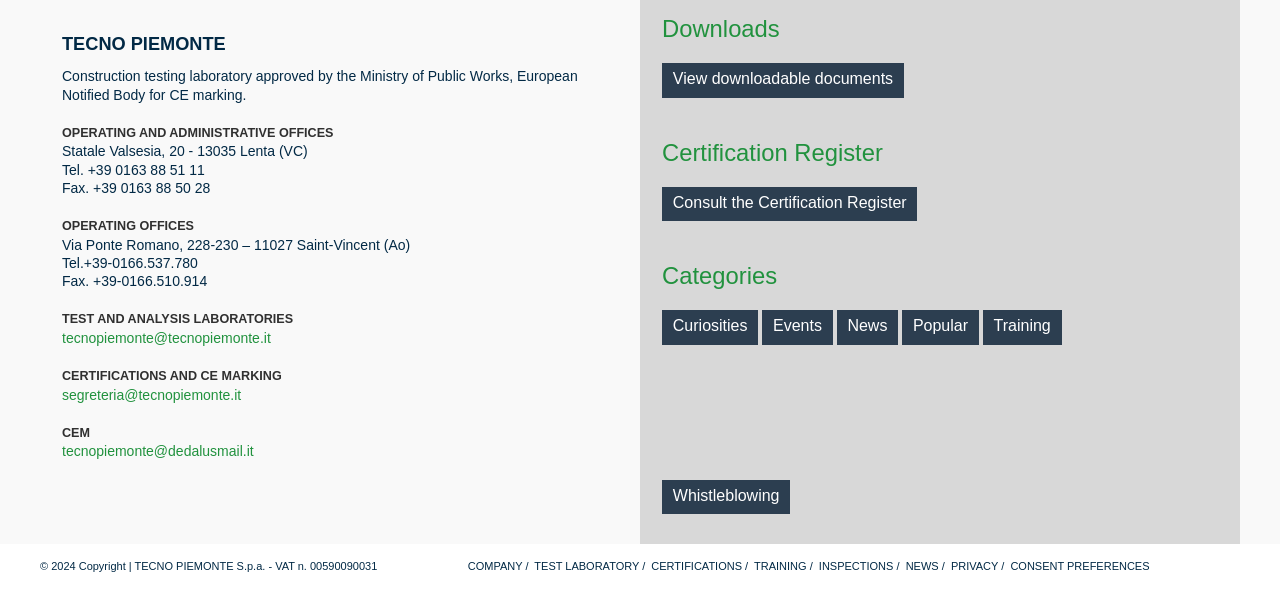Find the bounding box of the UI element described as: "Consult the Certification Register". The bounding box coordinates should be given as four float values between 0 and 1, i.e., [left, top, right, bottom].

[0.517, 0.317, 0.717, 0.375]